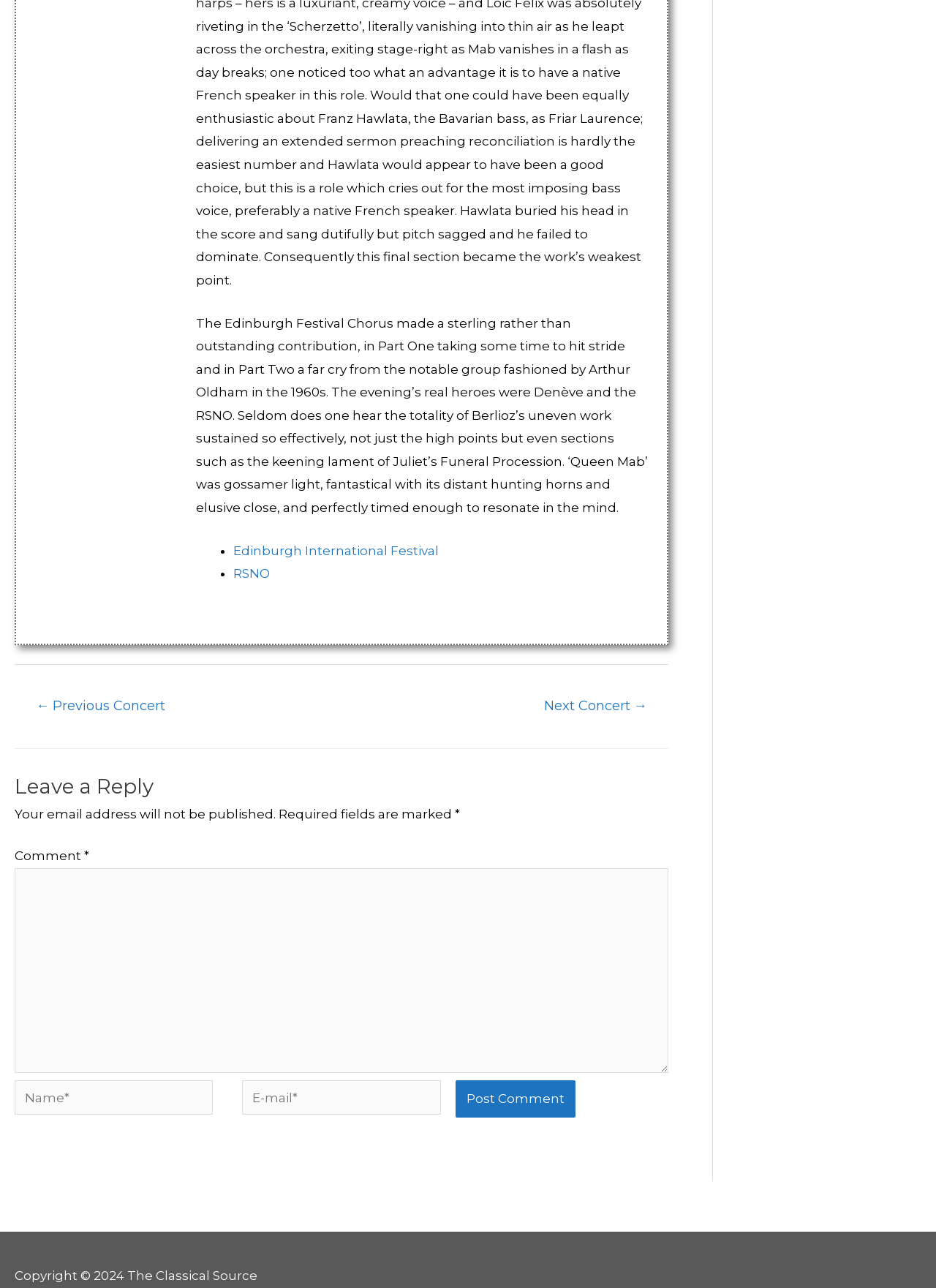What is the purpose of the text box labeled 'Comment *'?
Provide a fully detailed and comprehensive answer to the question.

The text box is labeled 'Comment *' and is required, indicating that it is for users to leave a comment on the article. This is further supported by the heading 'Leave a Reply' above the text box.